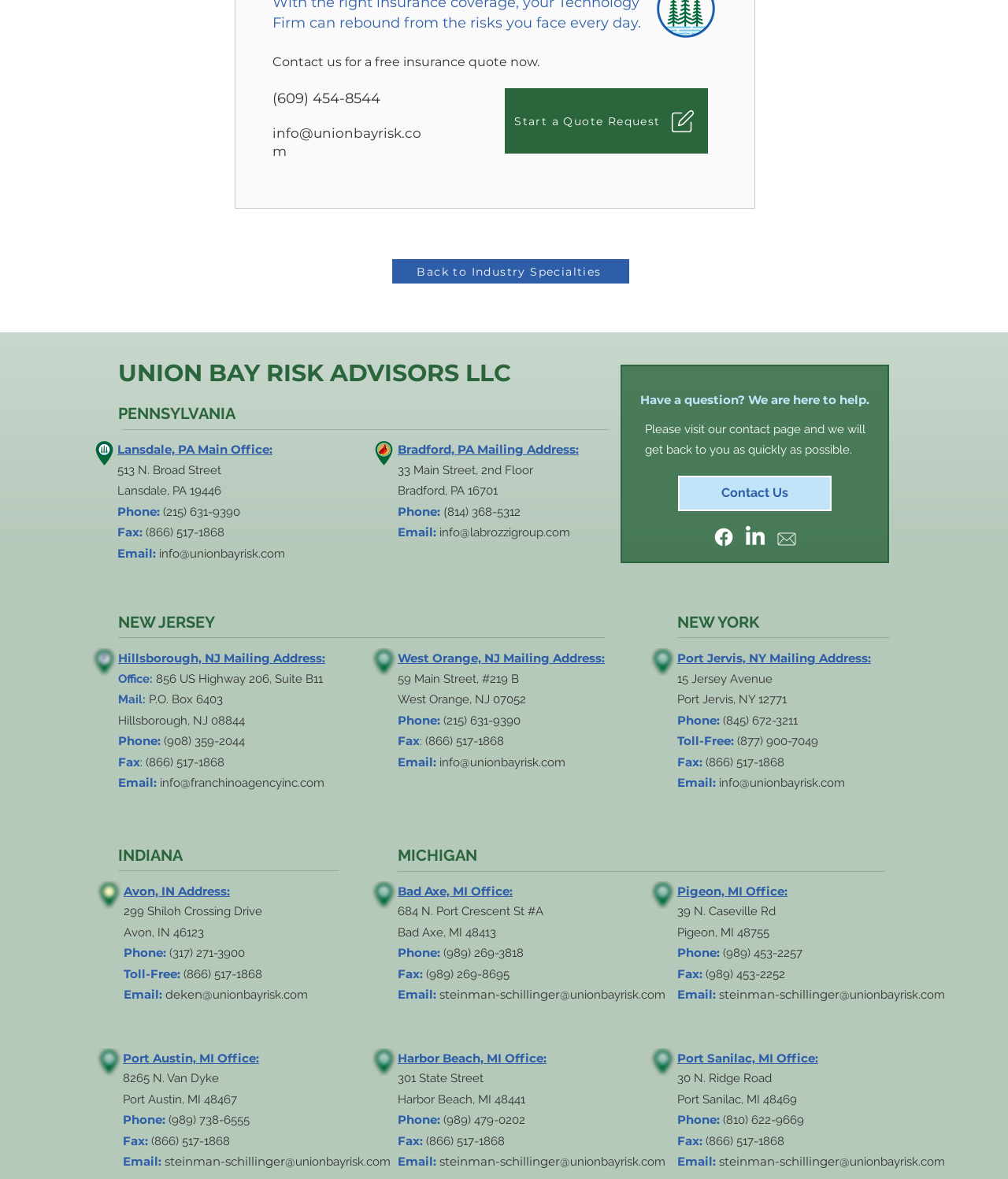Provide the bounding box coordinates of the HTML element described as: "steinman-schillinger@unionbayrisk.com". The bounding box coordinates should be four float numbers between 0 and 1, i.e., [left, top, right, bottom].

[0.163, 0.979, 0.388, 0.991]